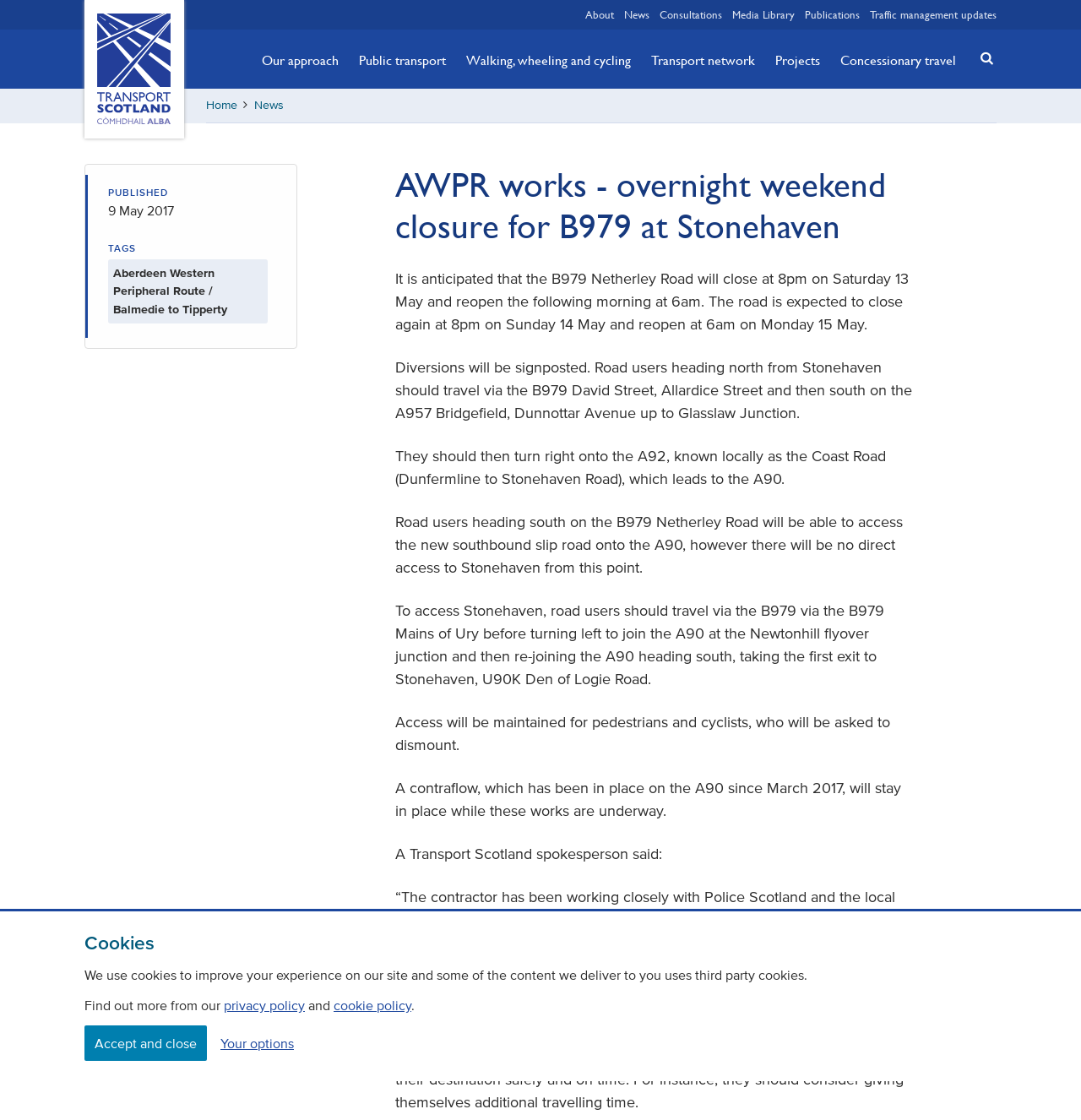Please identify the bounding box coordinates of the element that needs to be clicked to execute the following command: "Read 'AWPR works' article". Provide the bounding box using four float numbers between 0 and 1, formatted as [left, top, right, bottom].

[0.366, 0.146, 0.922, 0.221]